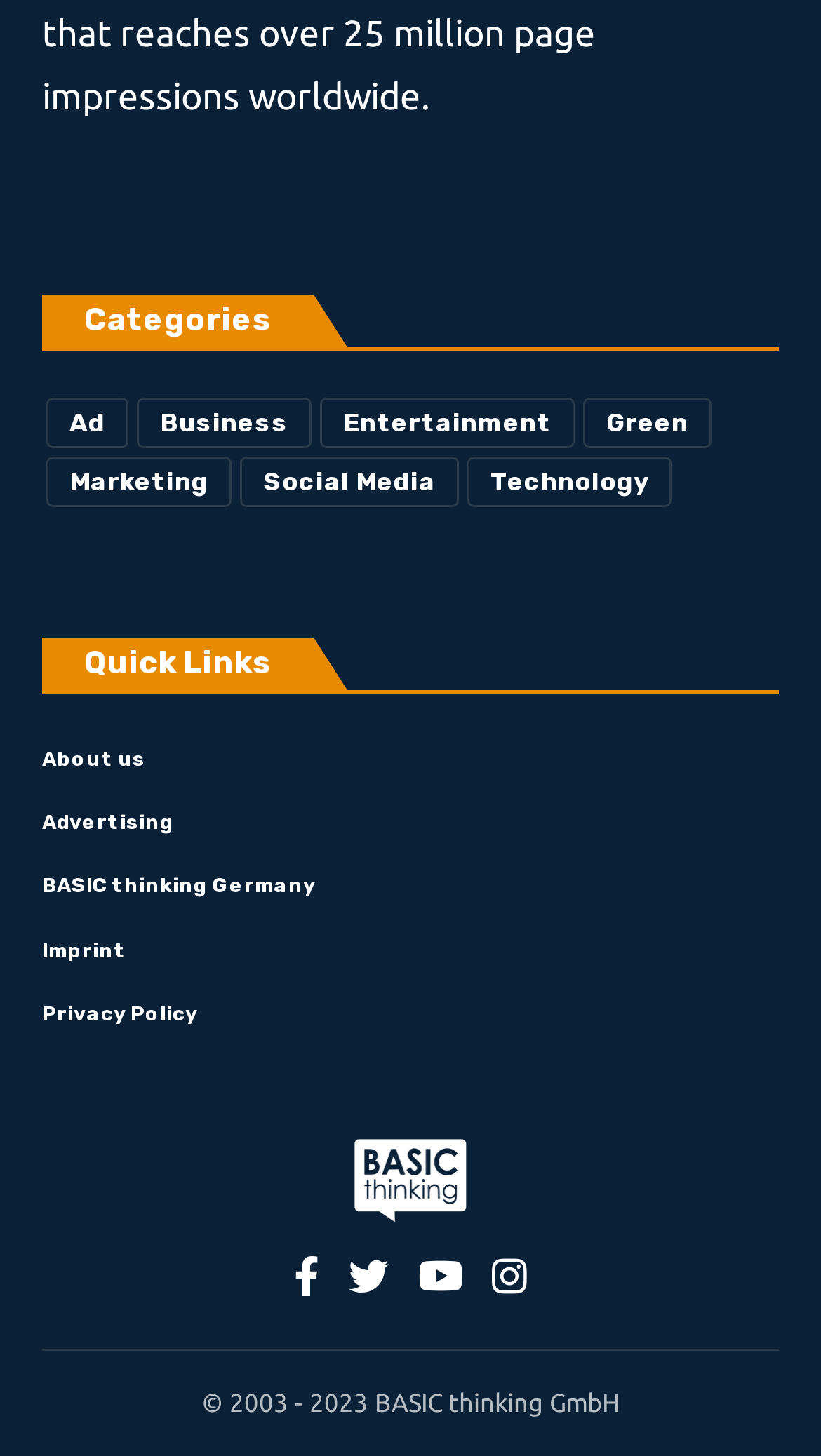Locate the bounding box coordinates of the element that should be clicked to fulfill the instruction: "Visit the 'About us' page".

[0.051, 0.505, 0.949, 0.542]